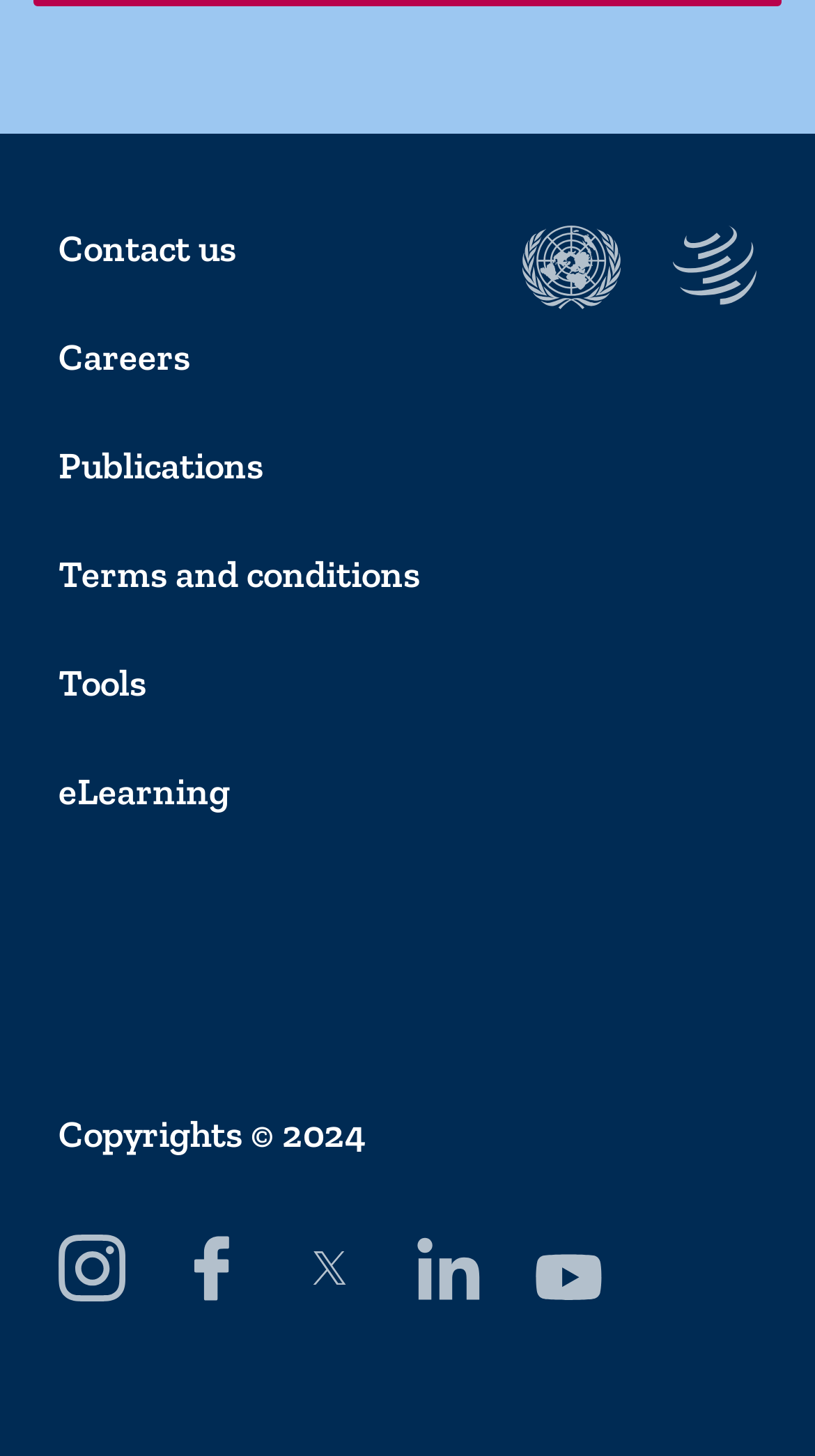Please locate the clickable area by providing the bounding box coordinates to follow this instruction: "Visit WTO".

[0.641, 0.154, 0.762, 0.212]